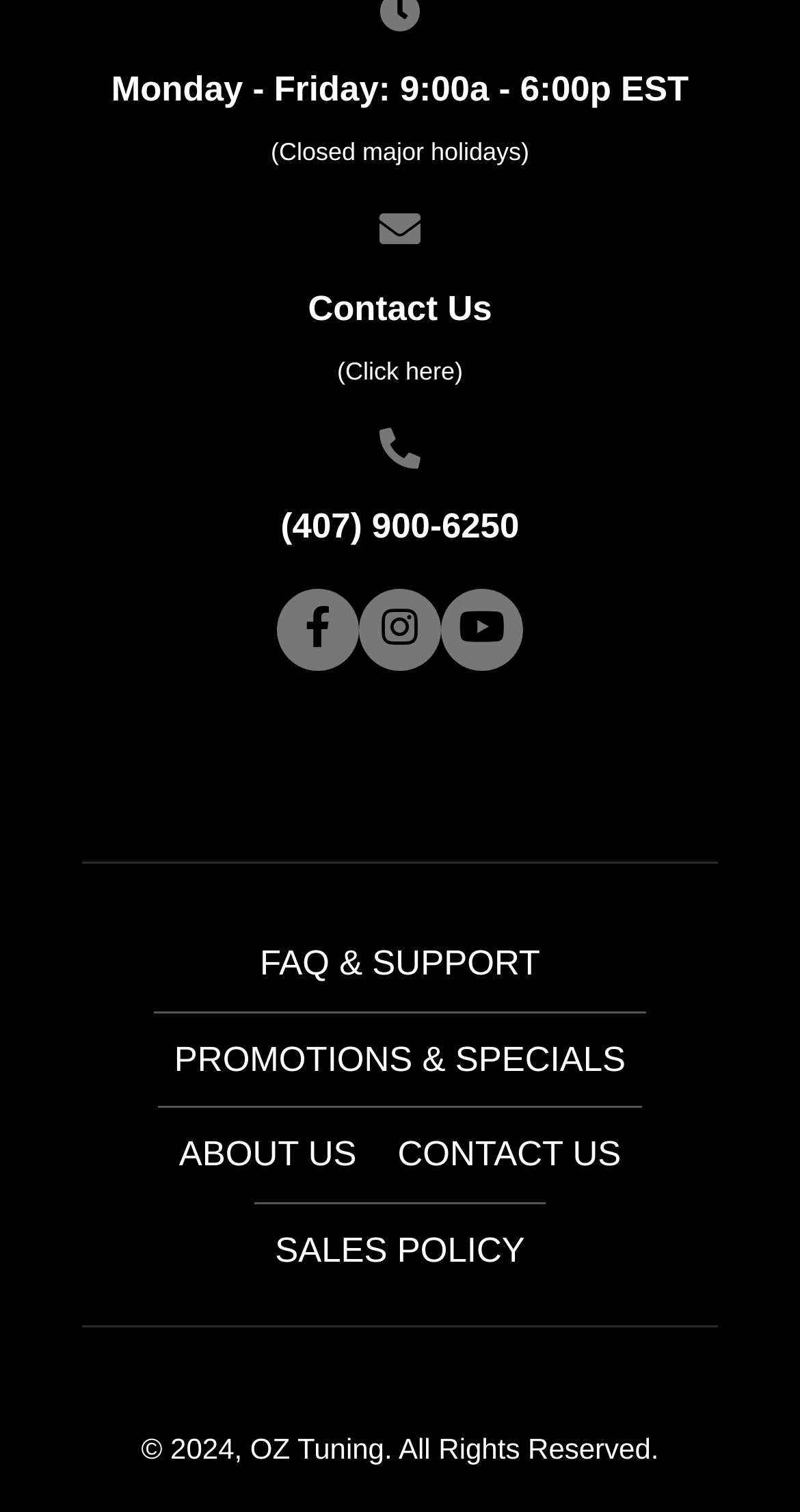How can I contact the company?
Please provide a detailed answer to the question.

I found the contact information by looking at the links and phone number elements on the page. There is a 'Contact Us' link and a phone number '(407) 900-6250' that can be used to contact the company.